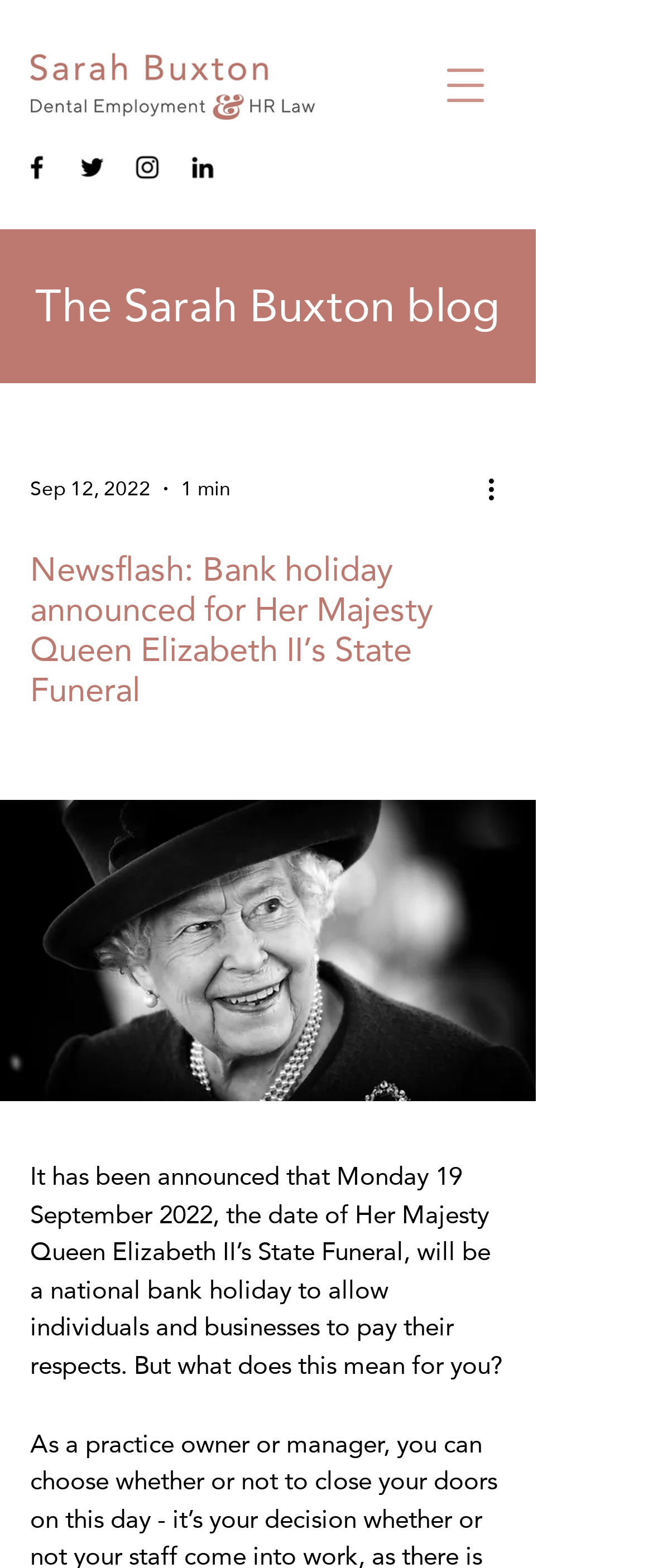Who is the author of the blog?
Give a detailed and exhaustive answer to the question.

The author of the blog can be determined by looking at the top-left corner of the webpage, where it says 'Sarah Buxton FTA Law' with an image next to it, indicating that Sarah Buxton is the author of the blog.